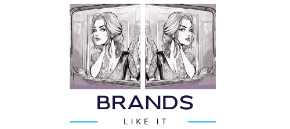What is the focus of the website?
Based on the image, respond with a single word or phrase.

Fashion brands